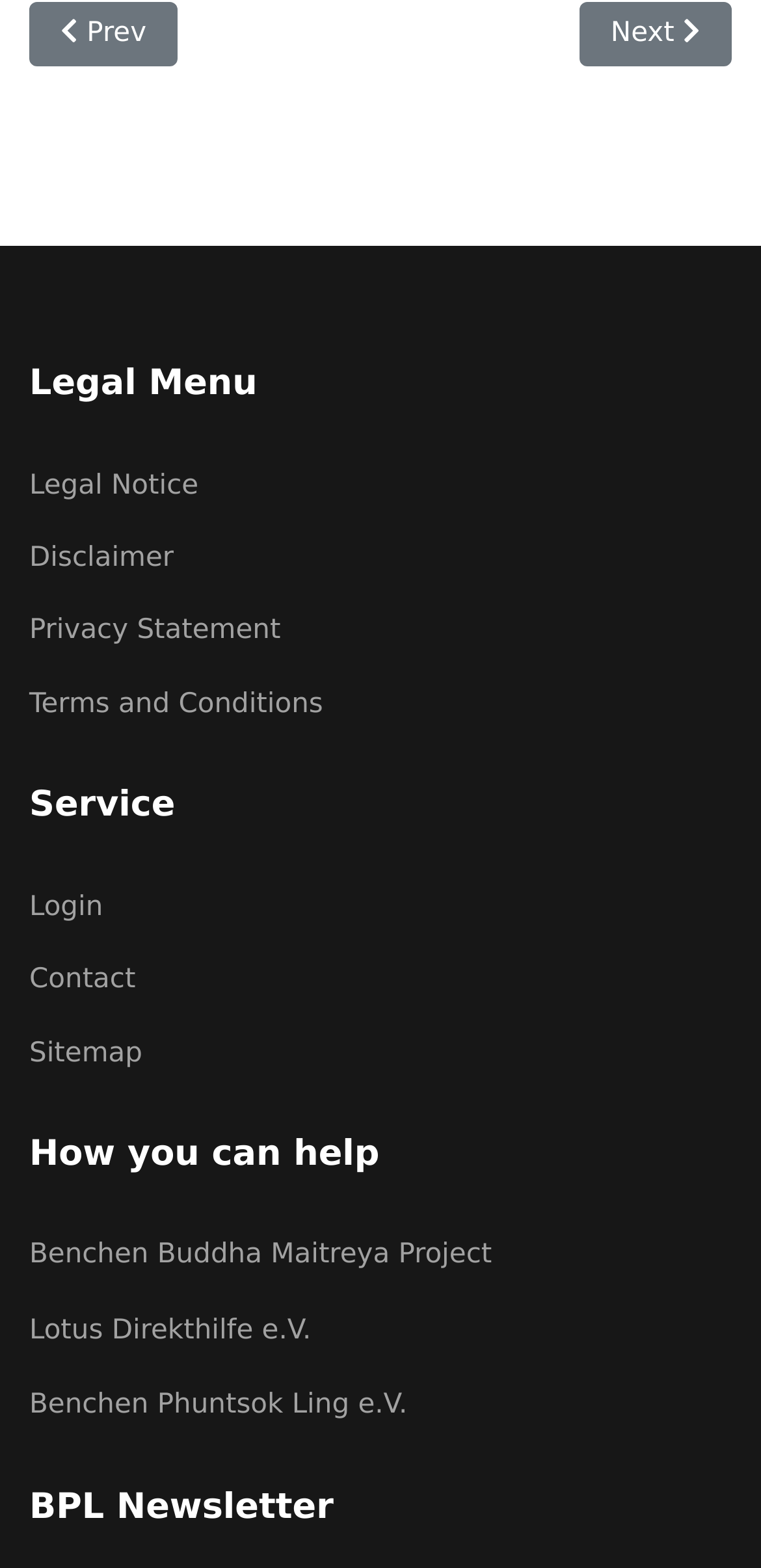Give a one-word or one-phrase response to the question: 
What is the first article link?

Previous article